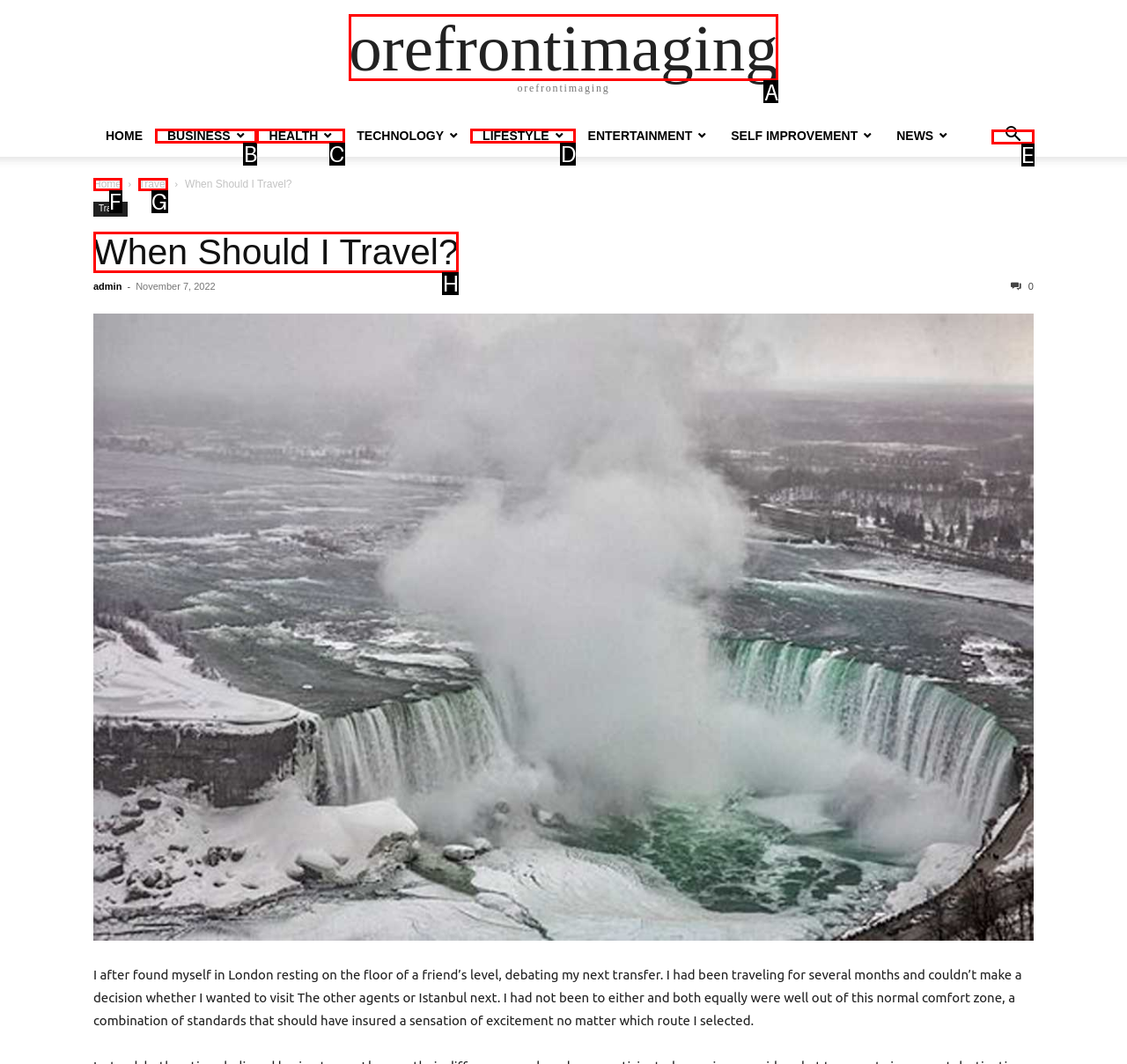Determine the option that best fits the description: Cities and Areas Served
Reply with the letter of the correct option directly.

None